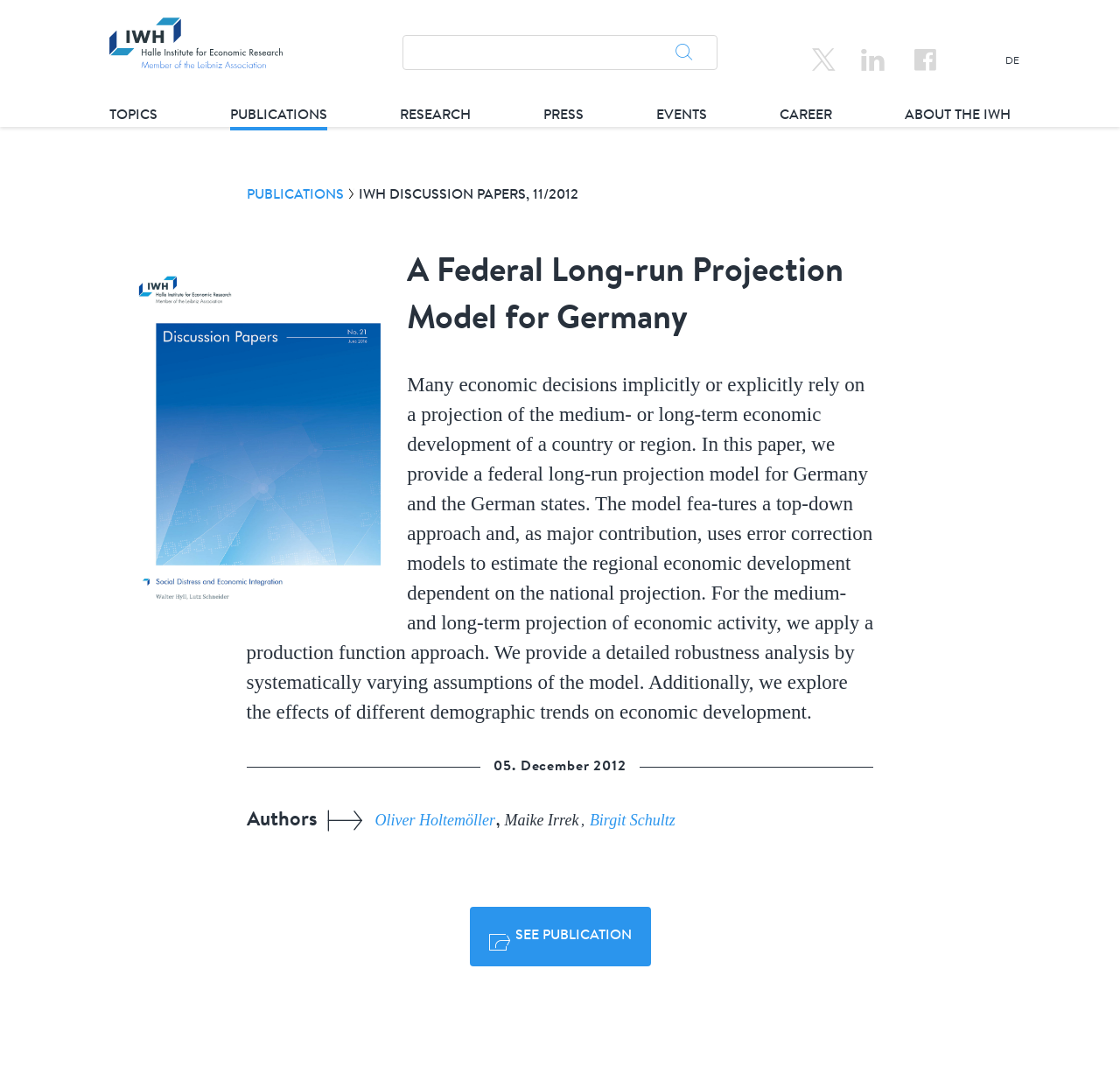Find the bounding box coordinates for the area that should be clicked to accomplish the instruction: "Click Moorfields Logo".

None